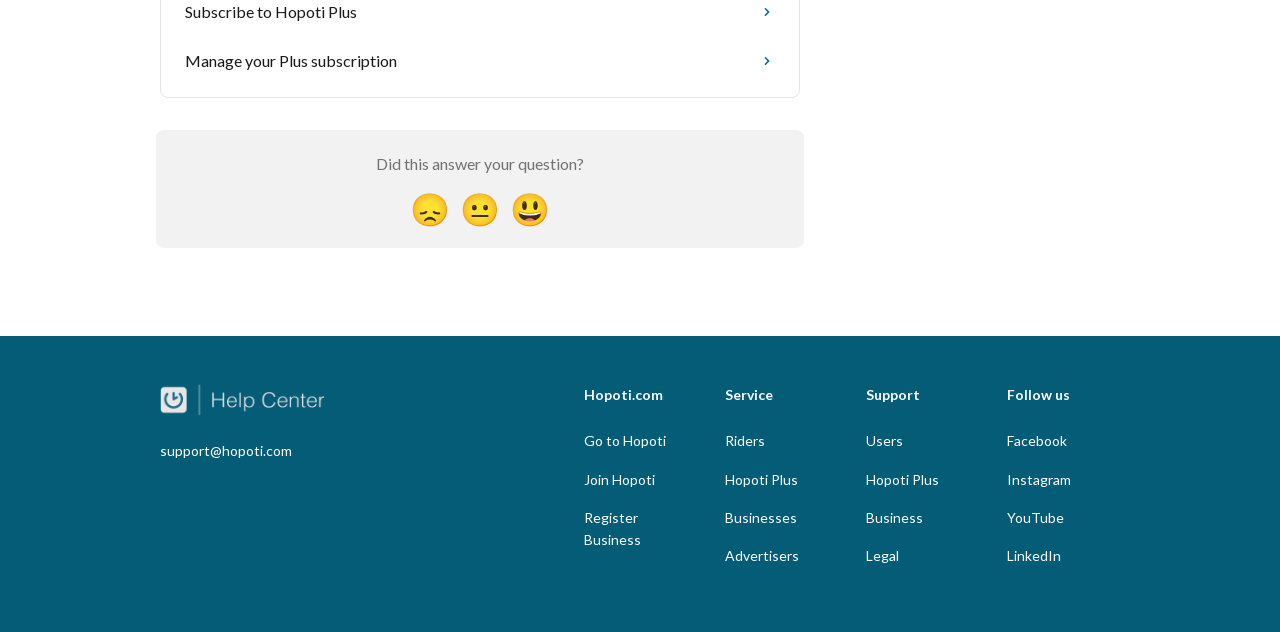Extract the bounding box coordinates for the described element: "Go to Hopoti". The coordinates should be represented as four float numbers between 0 and 1: [left, top, right, bottom].

[0.456, 0.684, 0.52, 0.711]